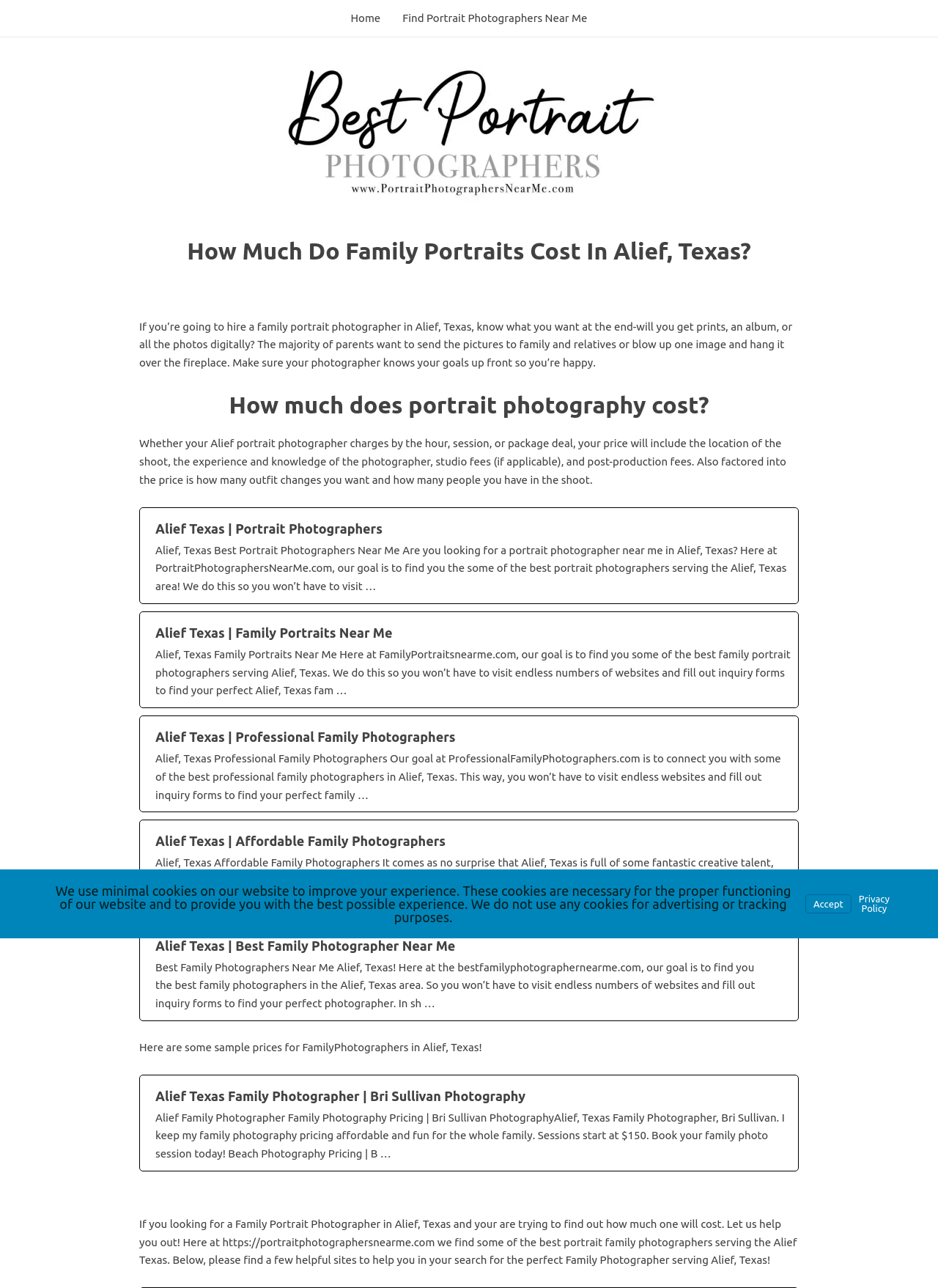Locate the UI element described by Alief Texas and provide its bounding box coordinates. Use the format (top-left x, top-left y, bottom-right x, bottom-right y) with all values as floating point numbers between 0 and 1.

[0.166, 0.404, 0.24, 0.416]